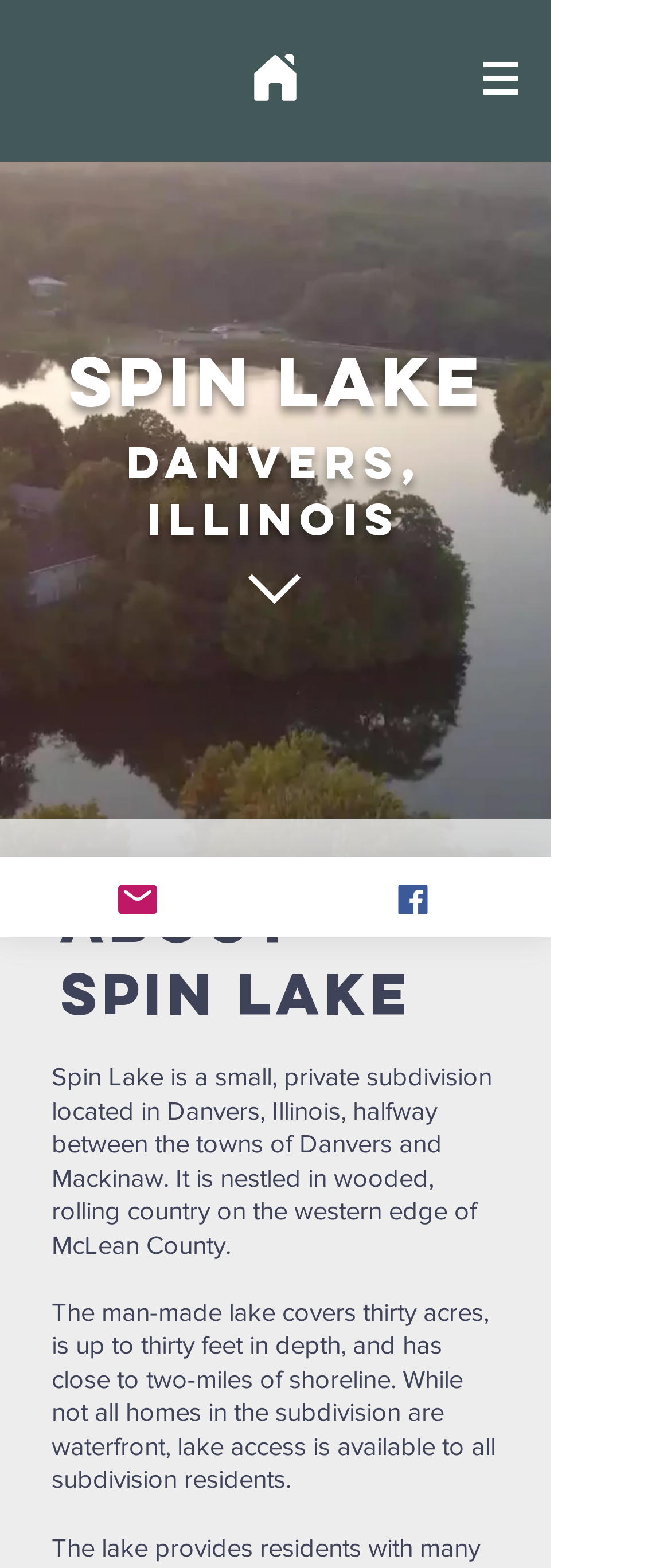Please determine the bounding box of the UI element that matches this description: Email. The coordinates should be given as (top-left x, top-left y, bottom-right x, bottom-right y), with all values between 0 and 1.

[0.0, 0.546, 0.41, 0.598]